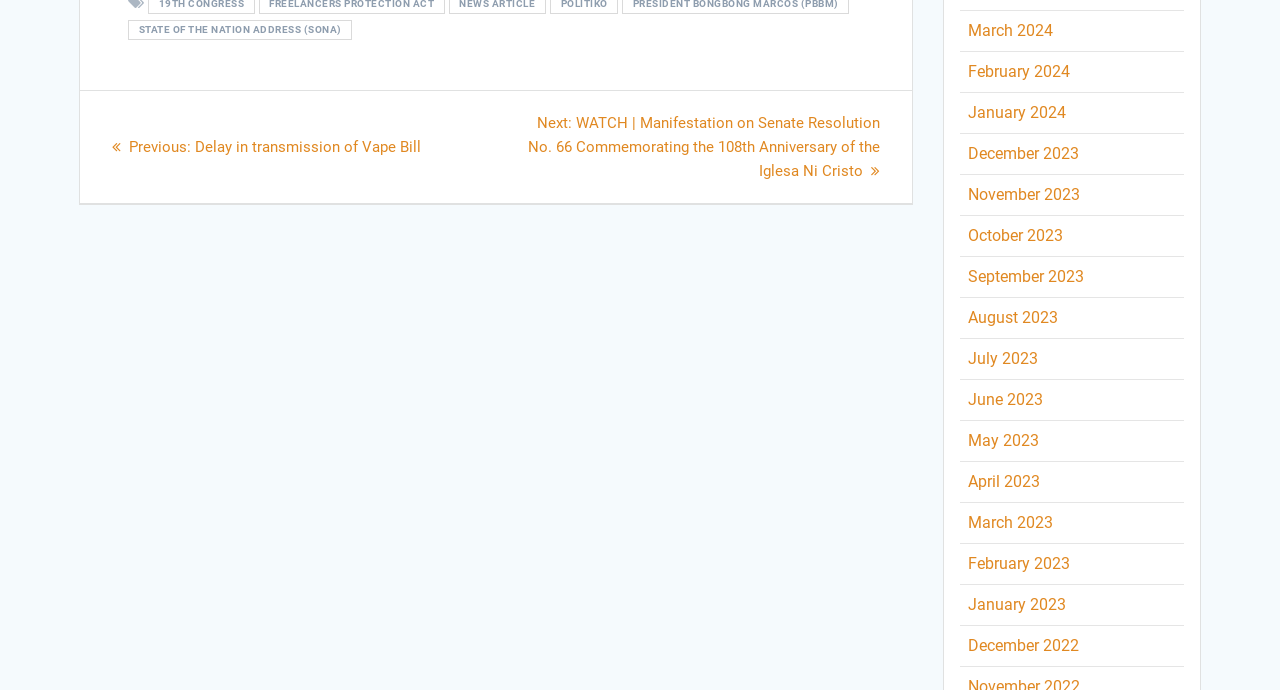What is the title of the first post?
By examining the image, provide a one-word or phrase answer.

STATE OF THE NATION ADDRESS (SONA)